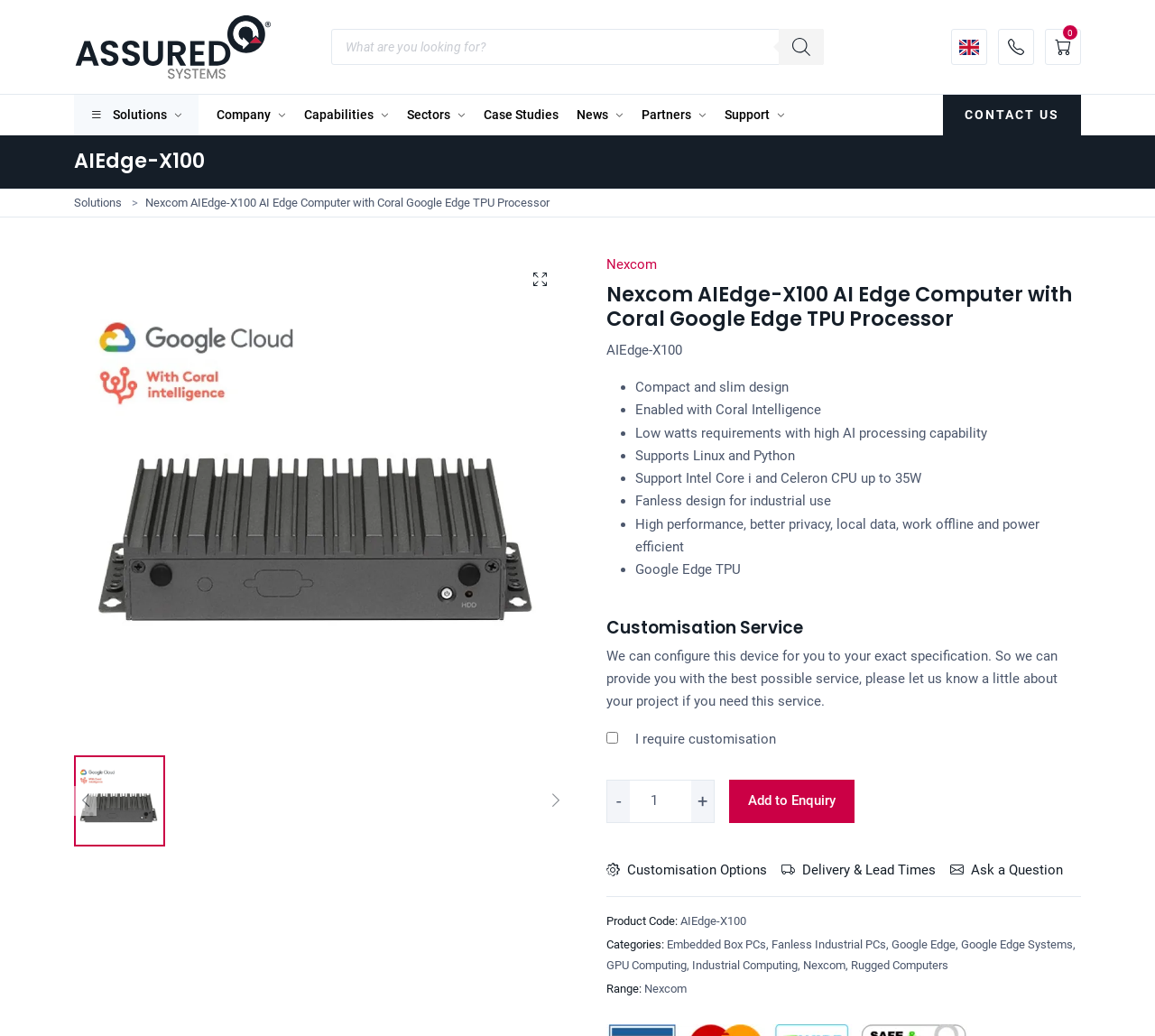Find the bounding box coordinates of the element I should click to carry out the following instruction: "Search for products".

[0.287, 0.028, 0.713, 0.063]